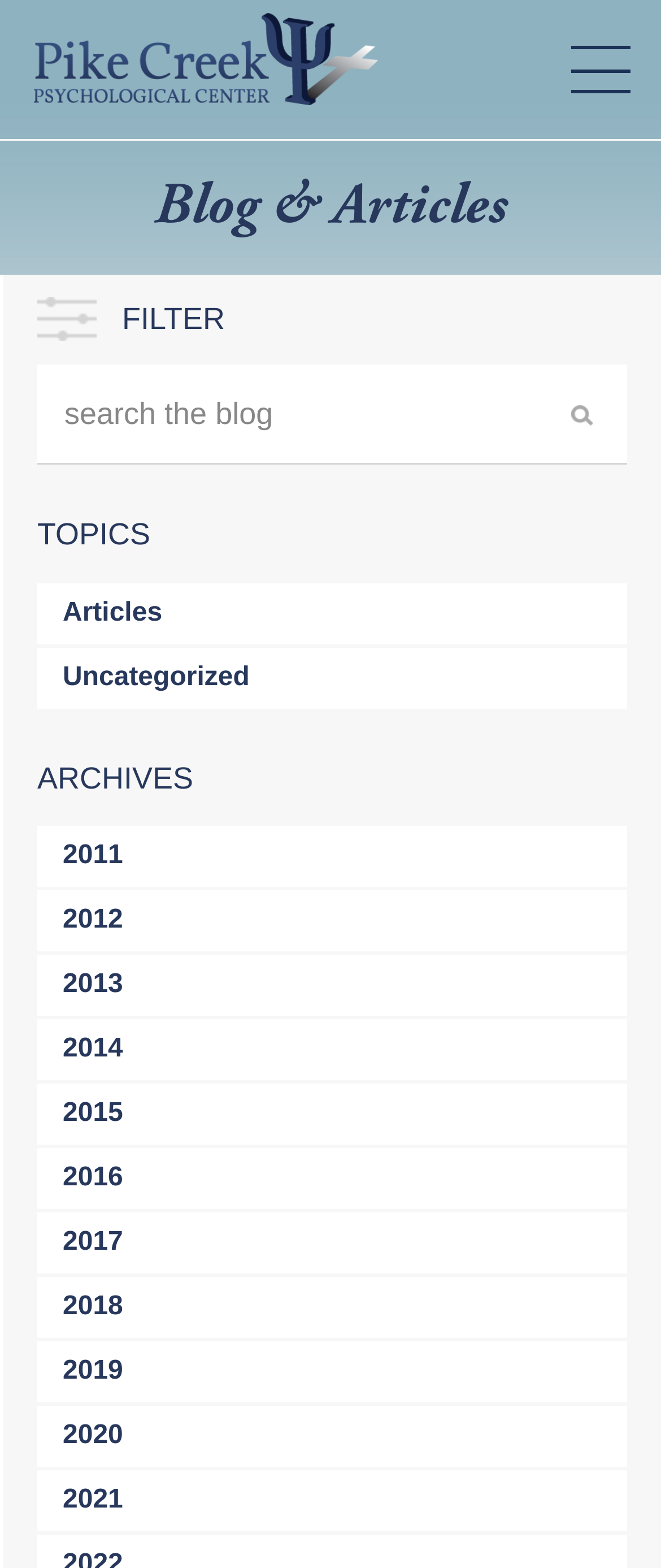What is the purpose of the 'ARCHIVES' section?
Answer the question with a single word or phrase by looking at the picture.

To access past articles